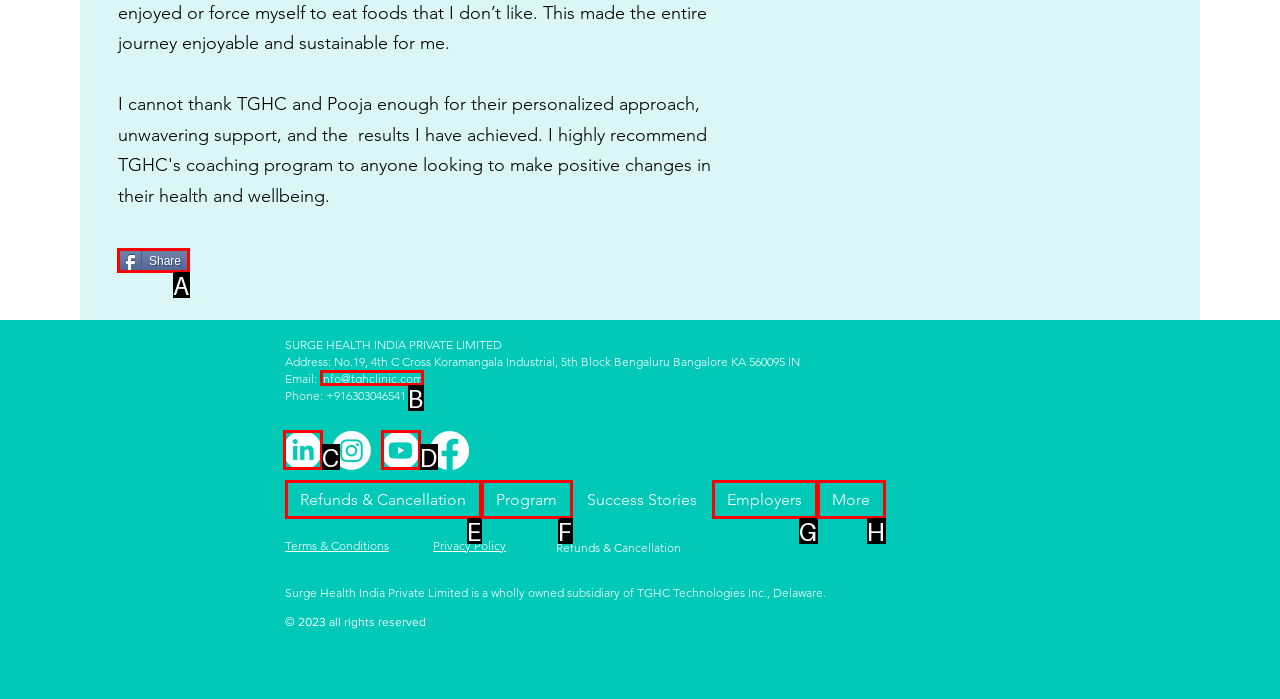Which UI element's letter should be clicked to achieve the task: Share the page
Provide the letter of the correct choice directly.

A